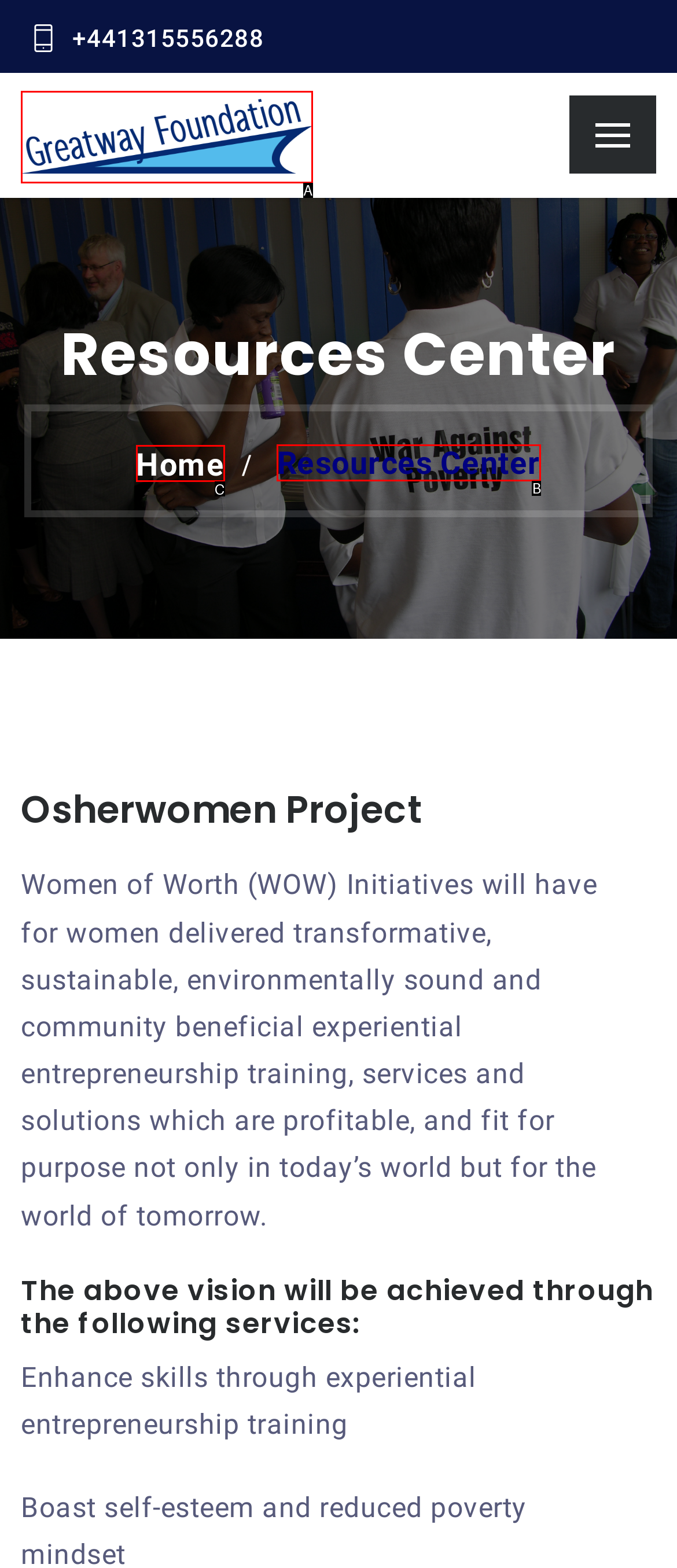Identify the letter of the UI element that corresponds to: Resources Center
Respond with the letter of the option directly.

B